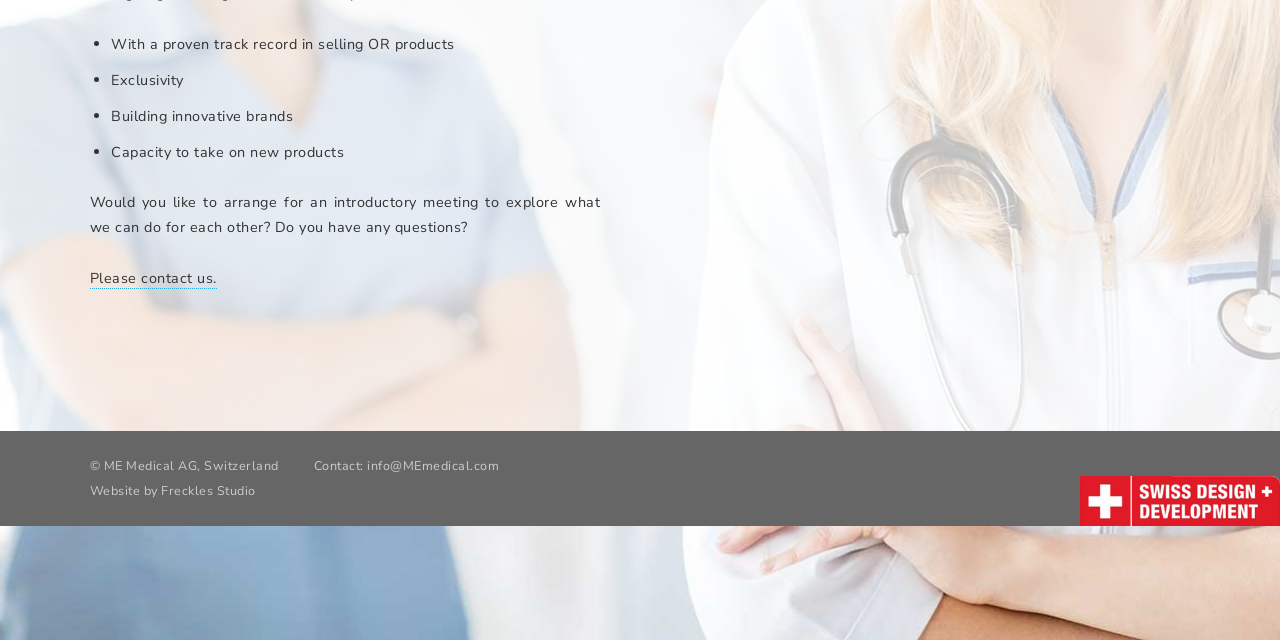Predict the bounding box for the UI component with the following description: "Freckles Studio".

[0.126, 0.754, 0.2, 0.78]